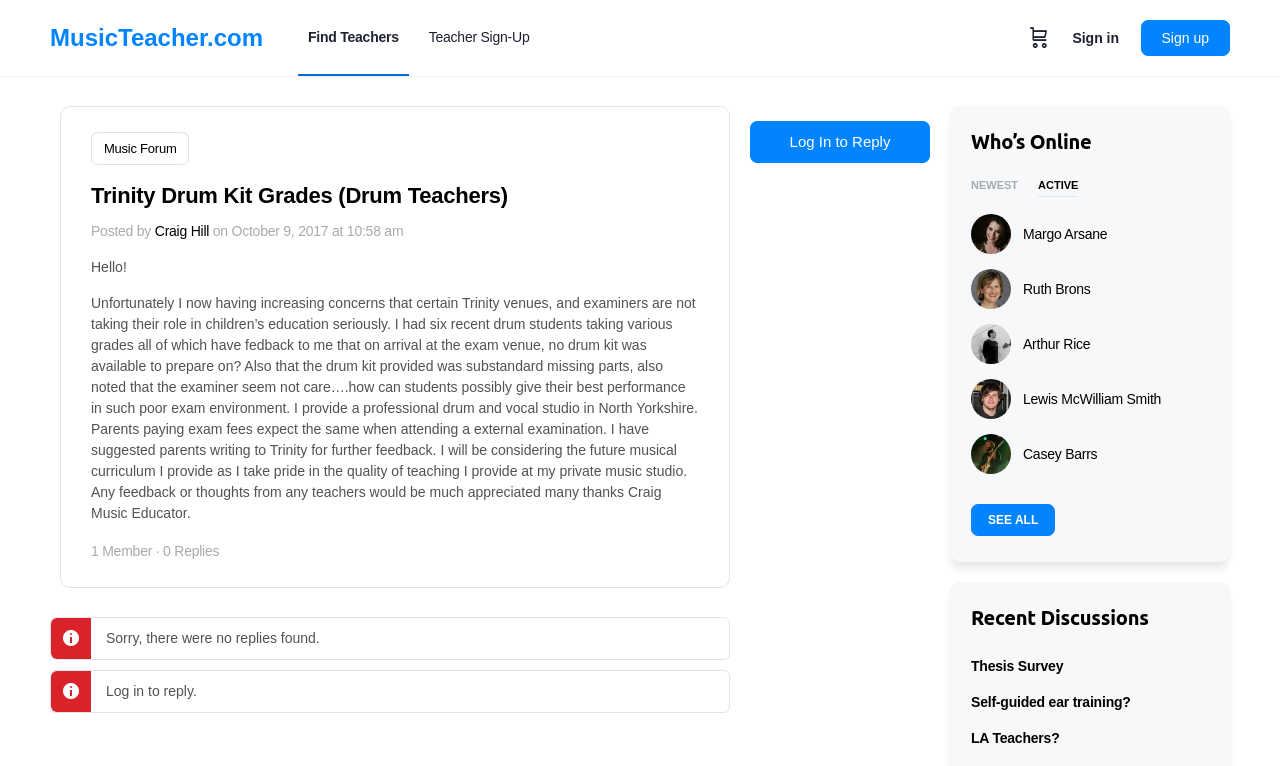Identify the main title of the webpage and generate its text content.

Trinity Drum Kit Grades (Drum Teachers)